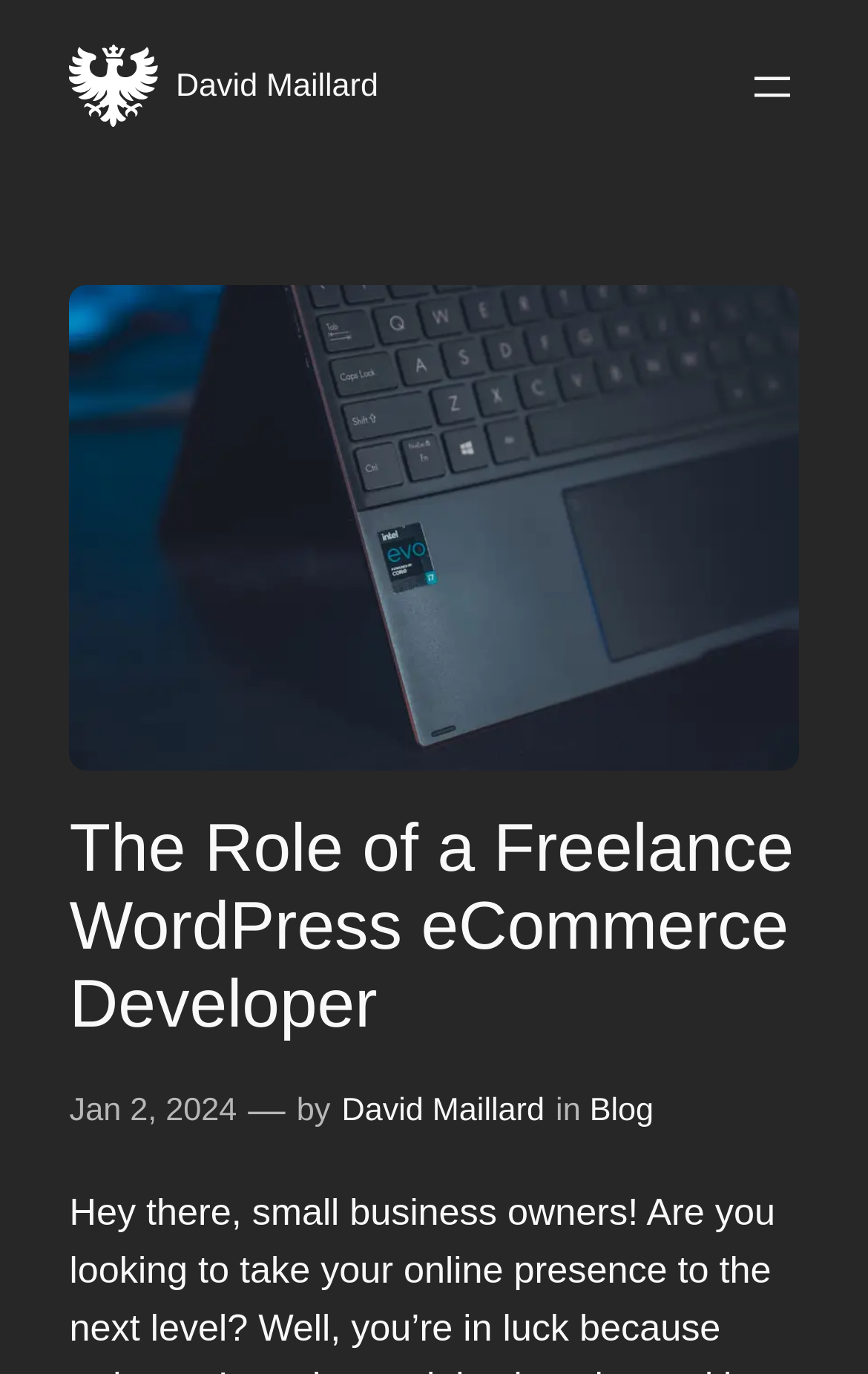Explain in detail what is displayed on the webpage.

The webpage appears to be a blog post or article about the role of a freelance WordPress eCommerce developer. At the top left of the page, there is a link and an image, both labeled "David Maillard", which likely represents the author's profile or logo. 

To the right of the author's profile, there is a navigation menu labeled "Menu" with an "Open menu" button. Below the navigation menu, there is a large figure or image that spans most of the page's width.

The main content of the page is headed by a title, "The Role of a Freelance WordPress eCommerce Developer", which is centered near the top of the page. Below the title, there is a timestamp indicating the post was published on "Jan 2, 2024", followed by the author's name, "David Maillard", and the category "Blog". 

There are a total of three links to "David Maillard" on the page, and two links to other pages, "Blog" and the main page. The page also contains several static text elements, including a dash and the word "by".